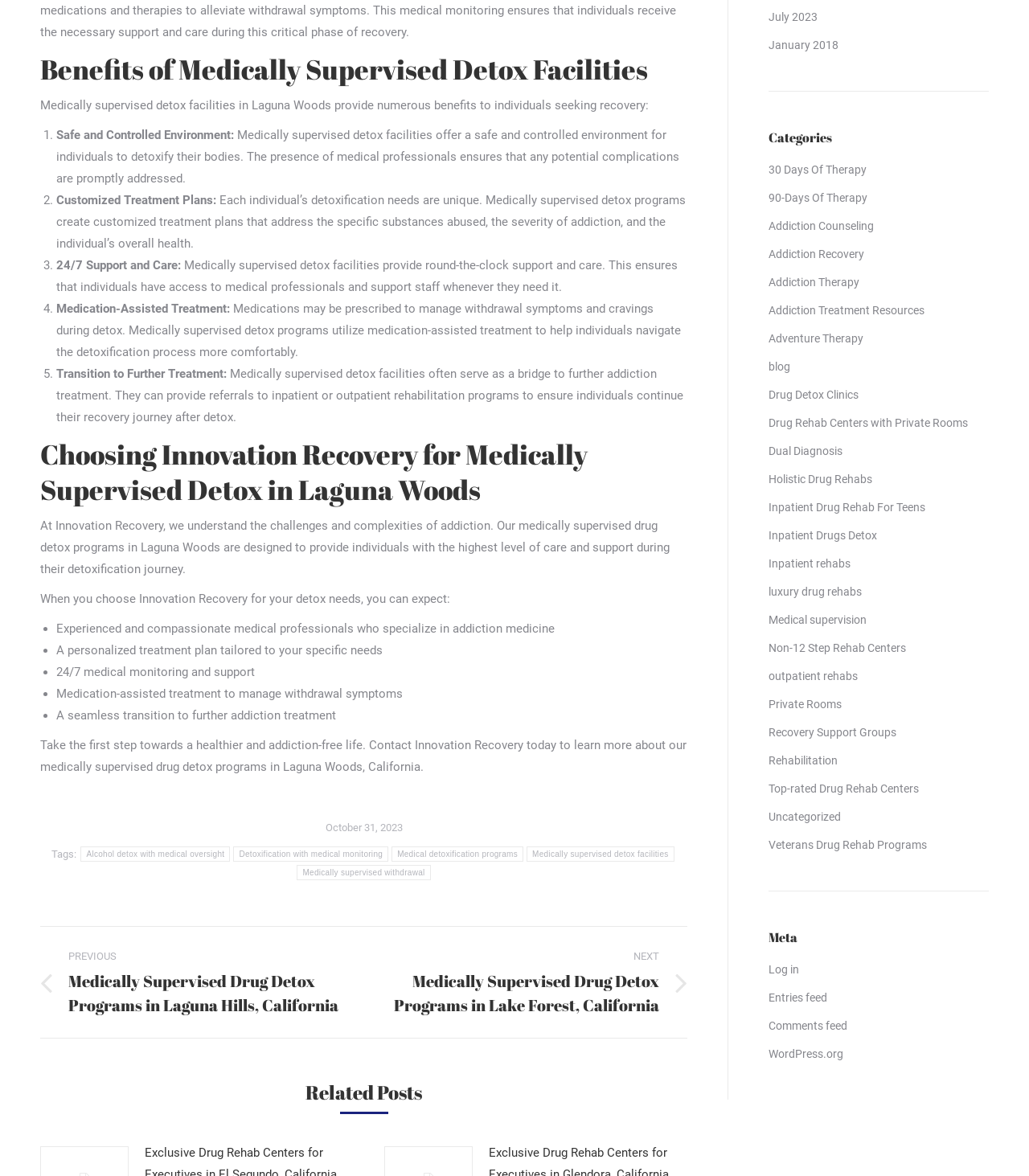Locate the bounding box coordinates of the clickable region to complete the following instruction: "Click the 'Medically Supervised Drug Detox Programs in Laguna Hills, California' link."

[0.039, 0.805, 0.33, 0.865]